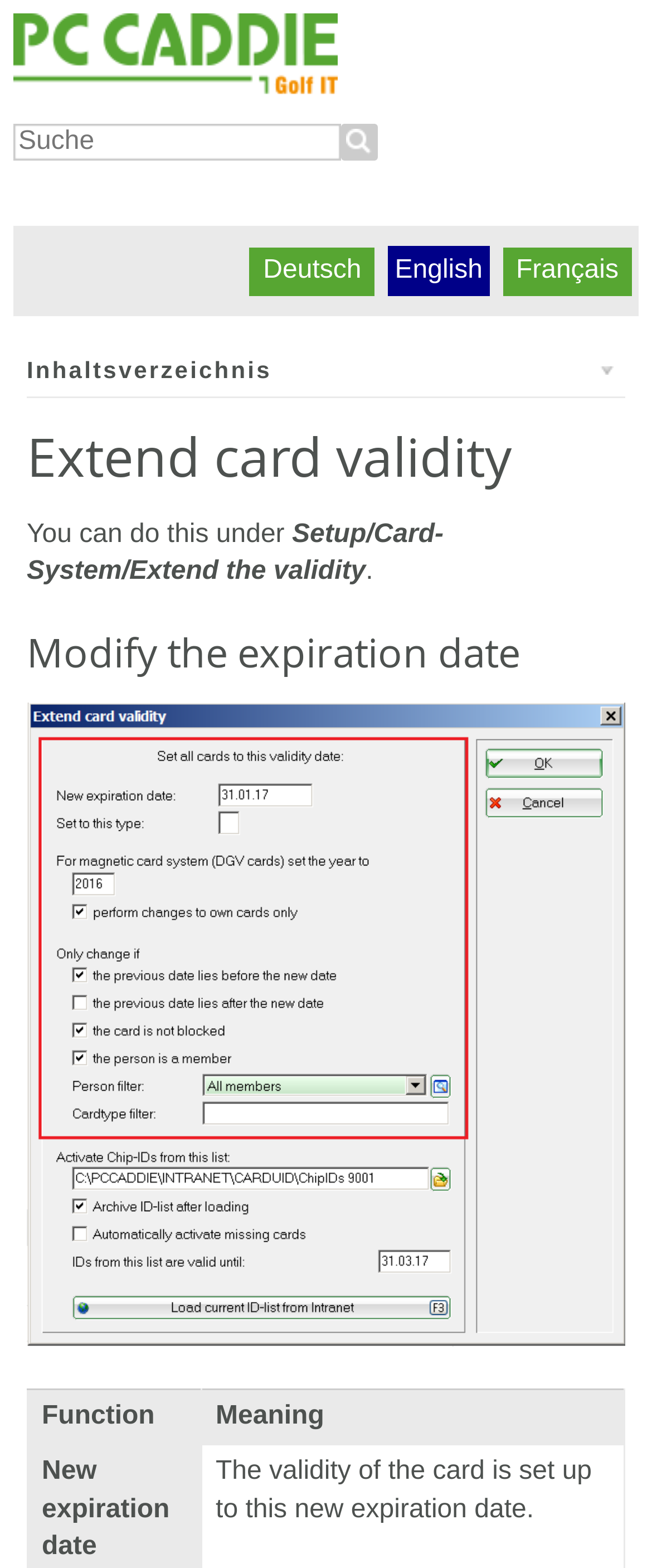Please reply to the following question with a single word or a short phrase:
What is the function of the 'Suche' button?

Search